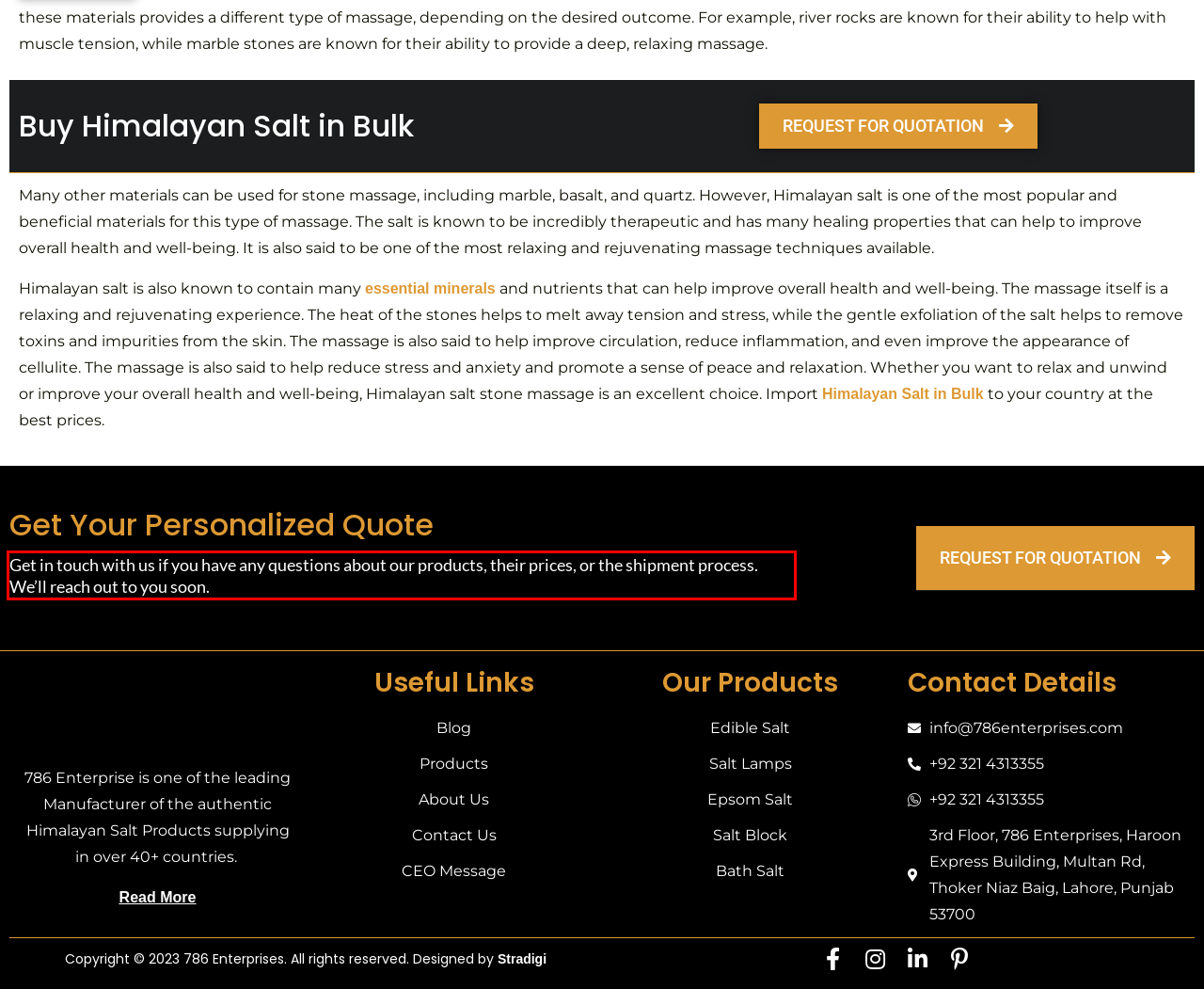Given a screenshot of a webpage with a red bounding box, please identify and retrieve the text inside the red rectangle.

Get in touch with us if you have any questions about our products, their prices, or the shipment process. We’ll reach out to you soon.